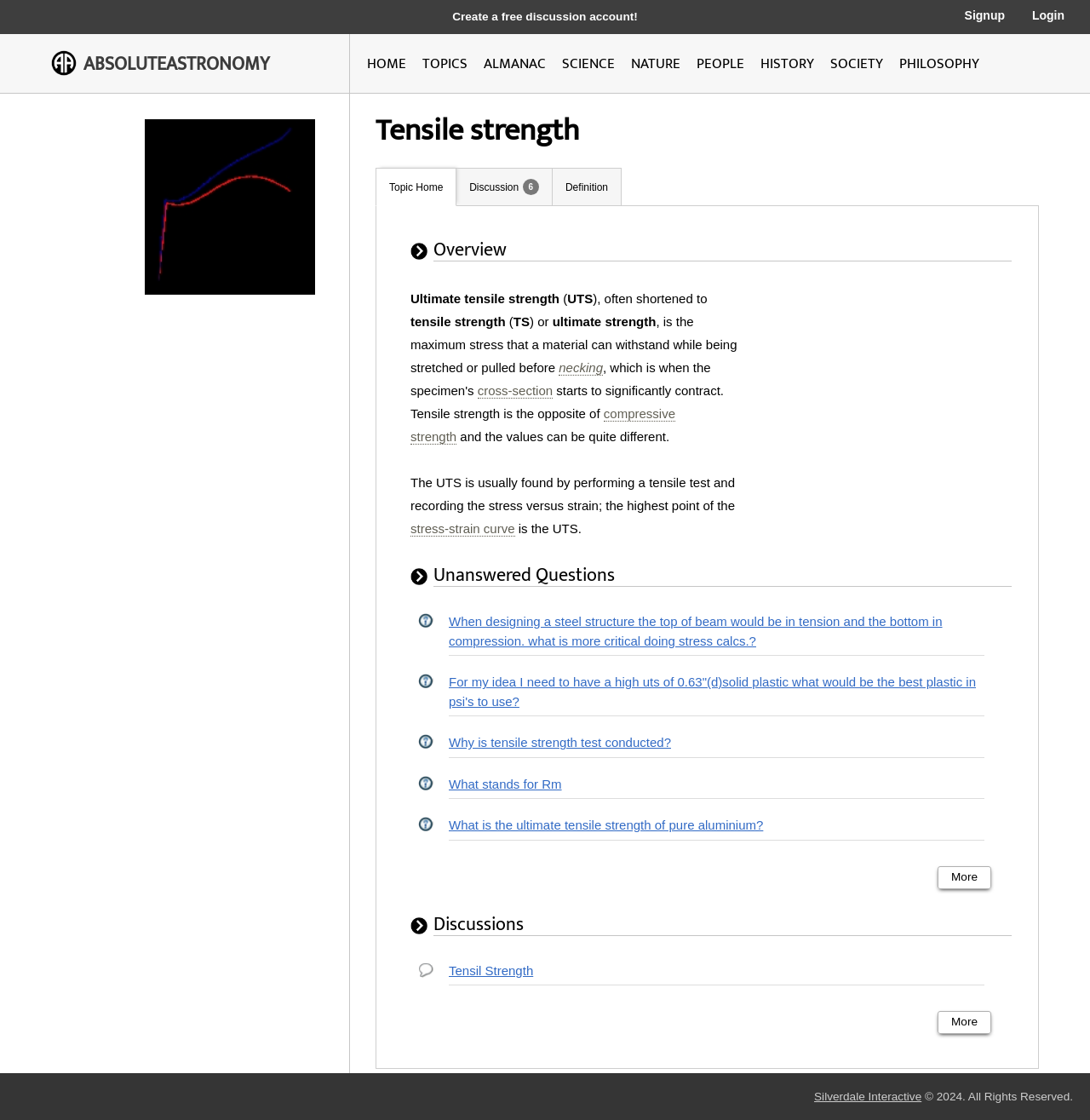Locate the bounding box coordinates of the clickable area to execute the instruction: "Create a free discussion account!". Provide the coordinates as four float numbers between 0 and 1, represented as [left, top, right, bottom].

[0.415, 0.009, 0.585, 0.021]